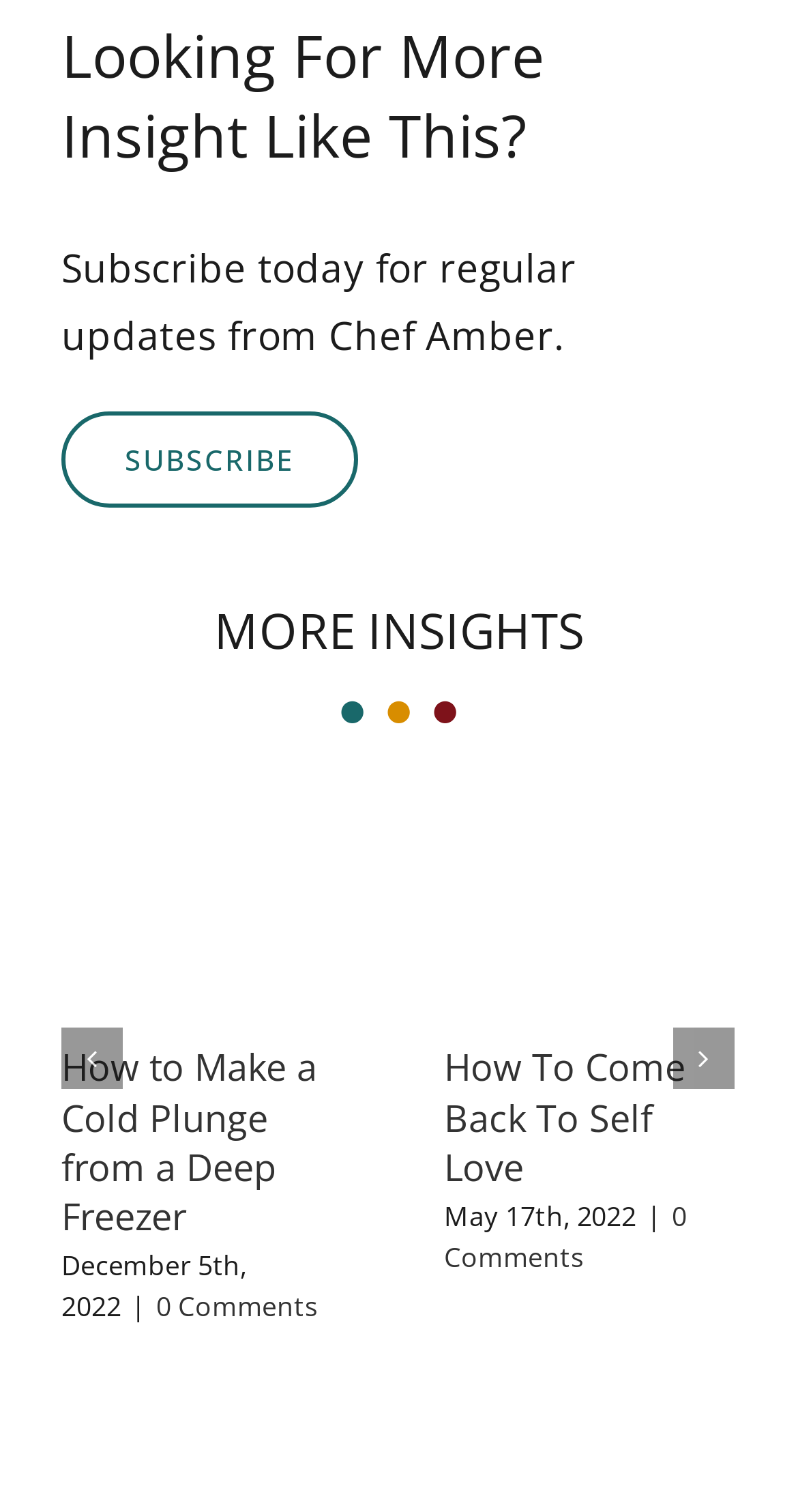Identify the bounding box coordinates for the element you need to click to achieve the following task: "Subscribe to regular updates from Chef Amber". Provide the bounding box coordinates as four float numbers between 0 and 1, in the form [left, top, right, bottom].

[0.077, 0.272, 0.449, 0.335]